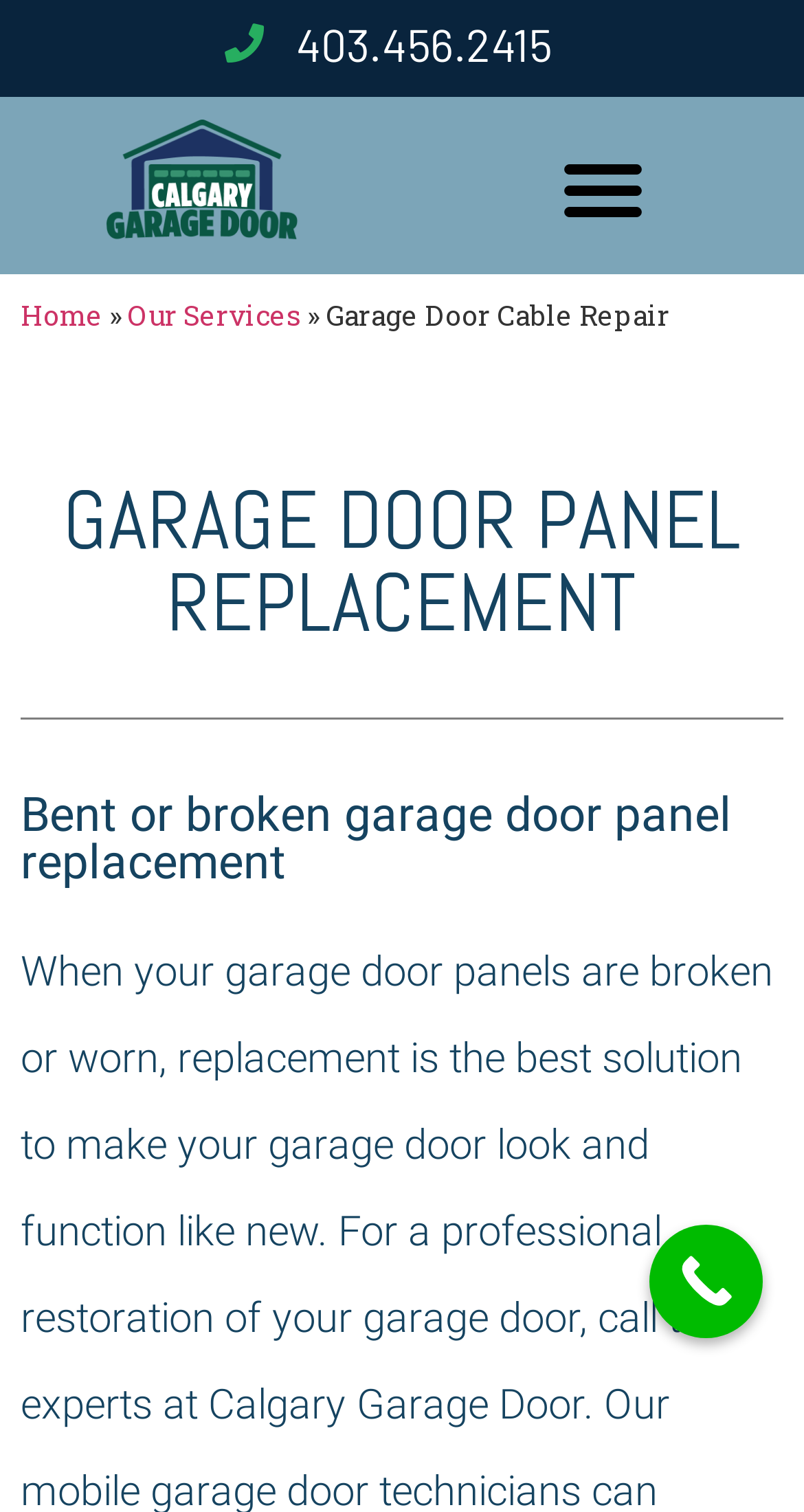What type of service is offered on this webpage?
Refer to the image and respond with a one-word or short-phrase answer.

Garage door repair